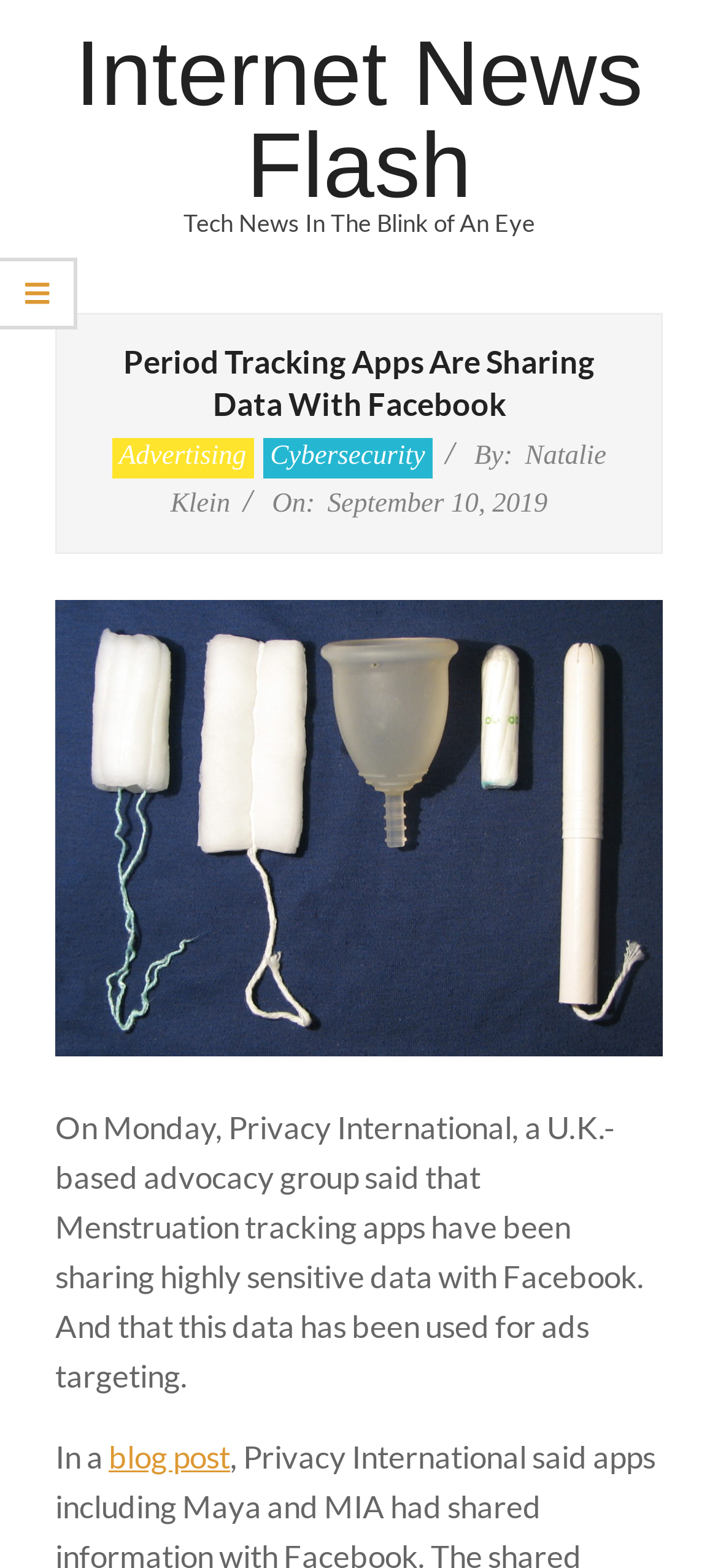Locate the bounding box of the UI element described by: "Natalie Klein" in the given webpage screenshot.

[0.237, 0.282, 0.845, 0.331]